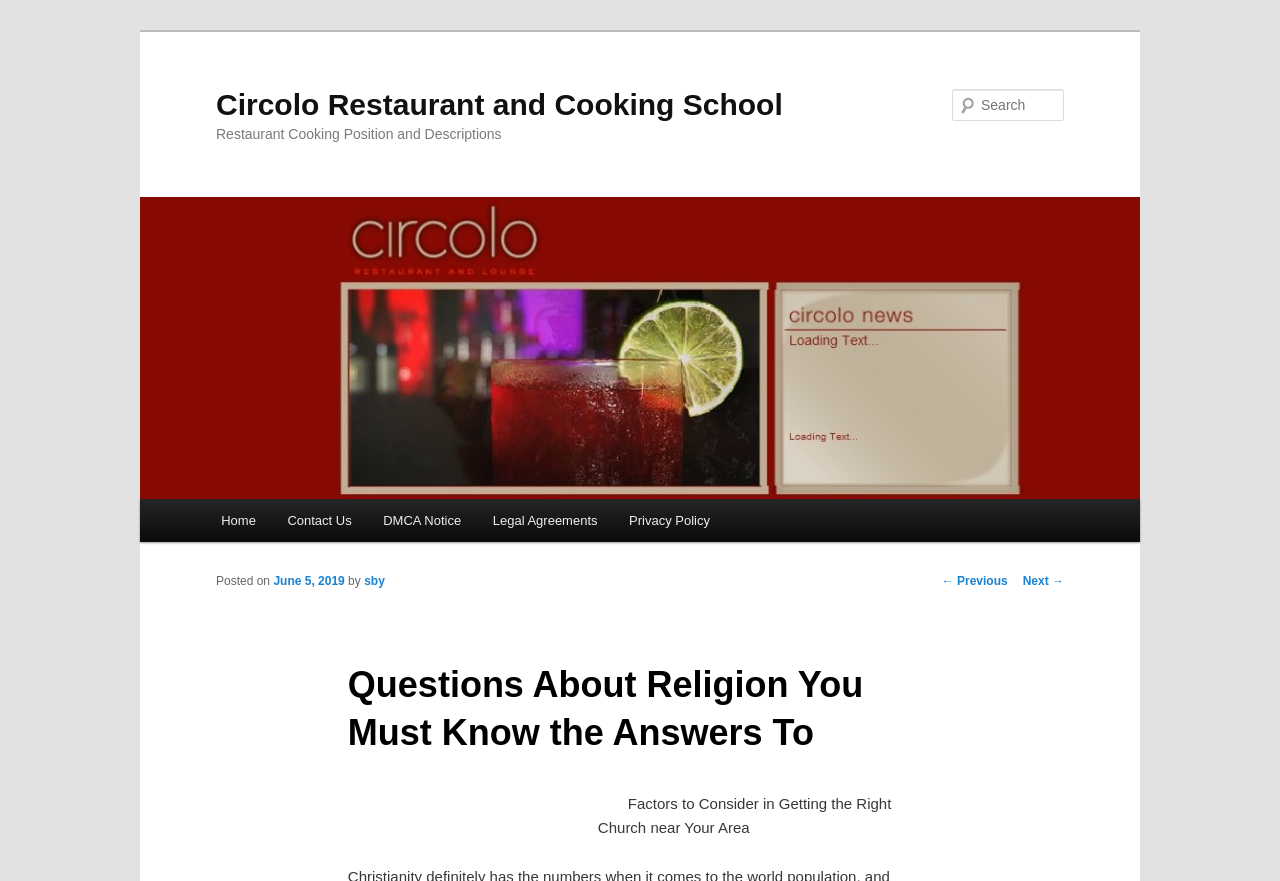What is the title of the post?
Based on the image, provide your answer in one word or phrase.

Questions About Religion You Must Know the Answers To